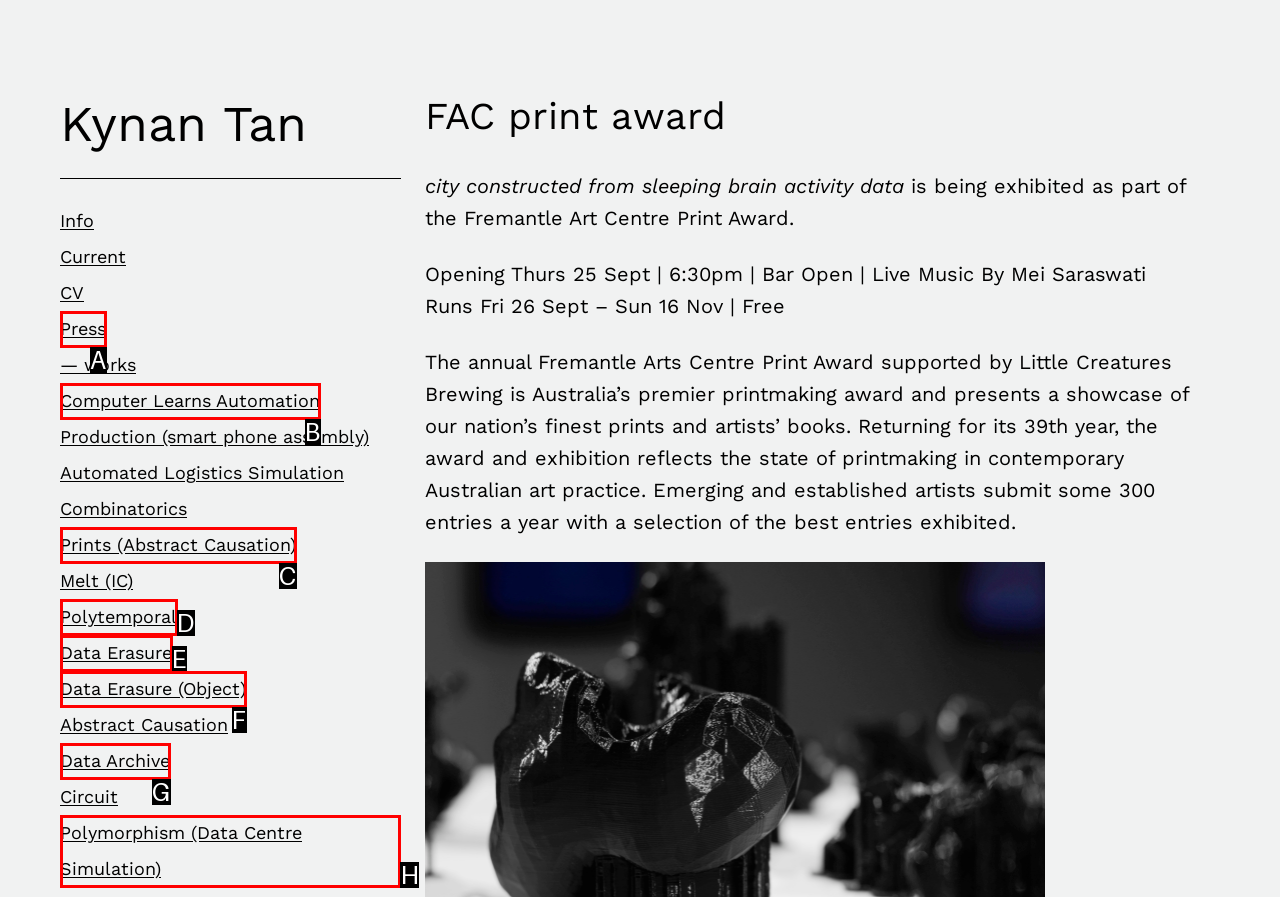Which option best describes: Computer Learns Automation
Respond with the letter of the appropriate choice.

B